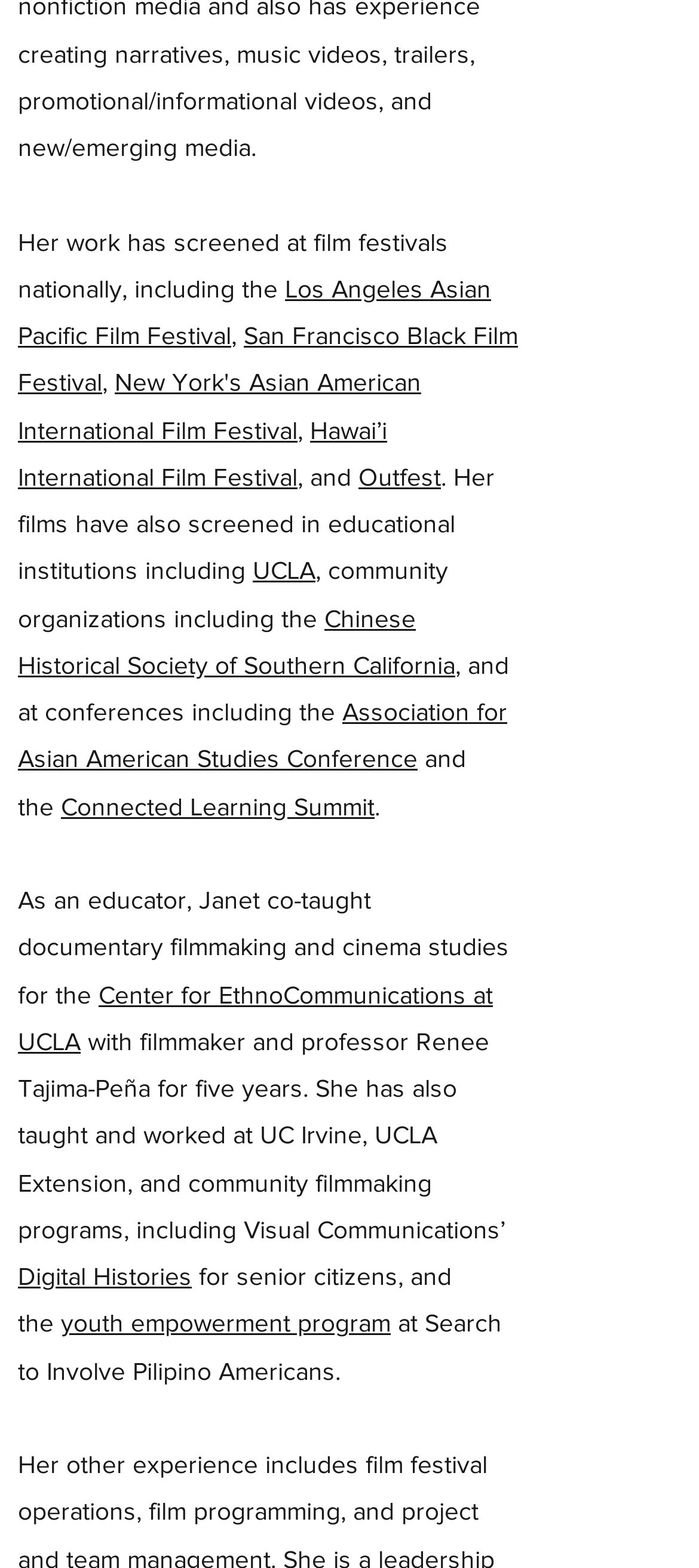What is Janet's profession?
Using the visual information from the image, give a one-word or short-phrase answer.

Educator and filmmaker